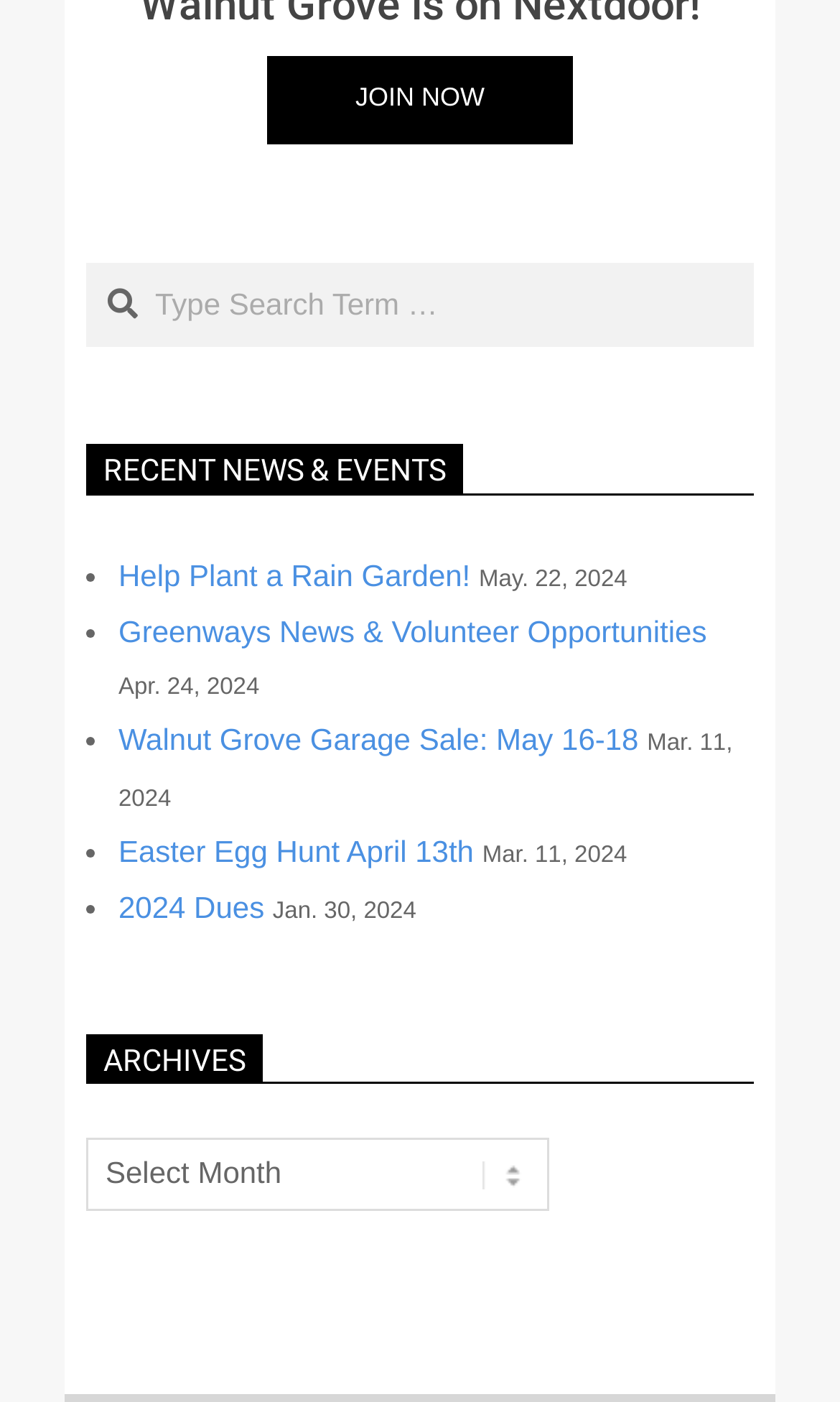Determine the bounding box of the UI element mentioned here: "Join Now". The coordinates must be in the format [left, top, right, bottom] with values ranging from 0 to 1.

[0.318, 0.039, 0.682, 0.102]